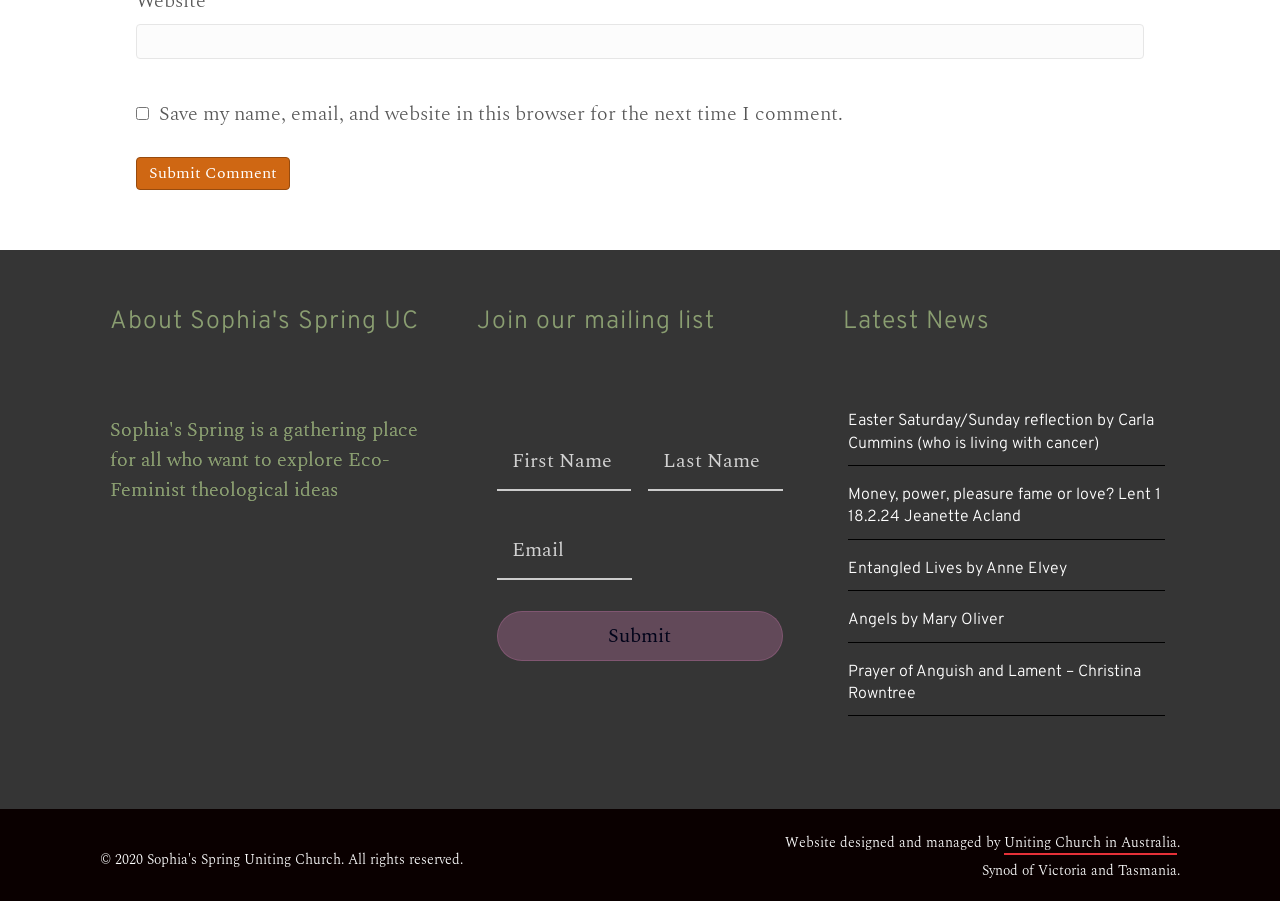Locate the bounding box for the described UI element: "View Larger Image". Ensure the coordinates are four float numbers between 0 and 1, formatted as [left, top, right, bottom].

None